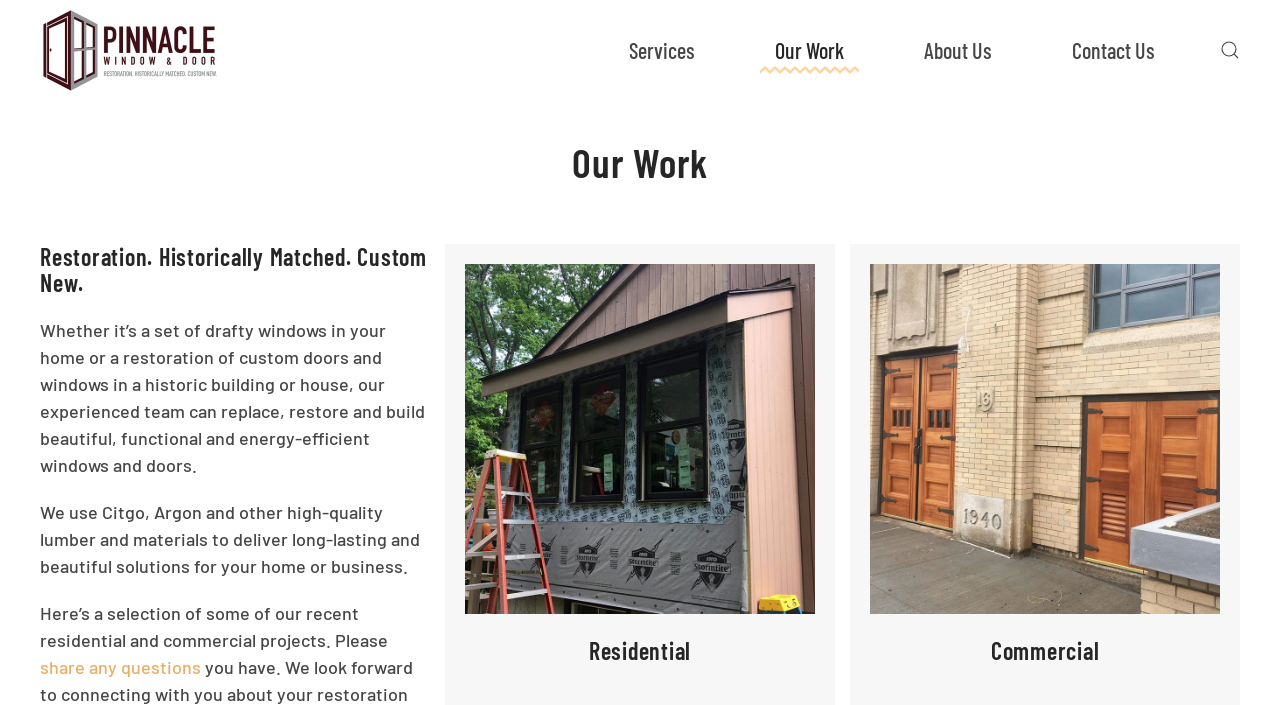Specify the bounding box coordinates (top-left x, top-left y, bottom-right x, bottom-right y) of the UI element in the screenshot that matches this description: About Us

[0.71, 0.0, 0.787, 0.142]